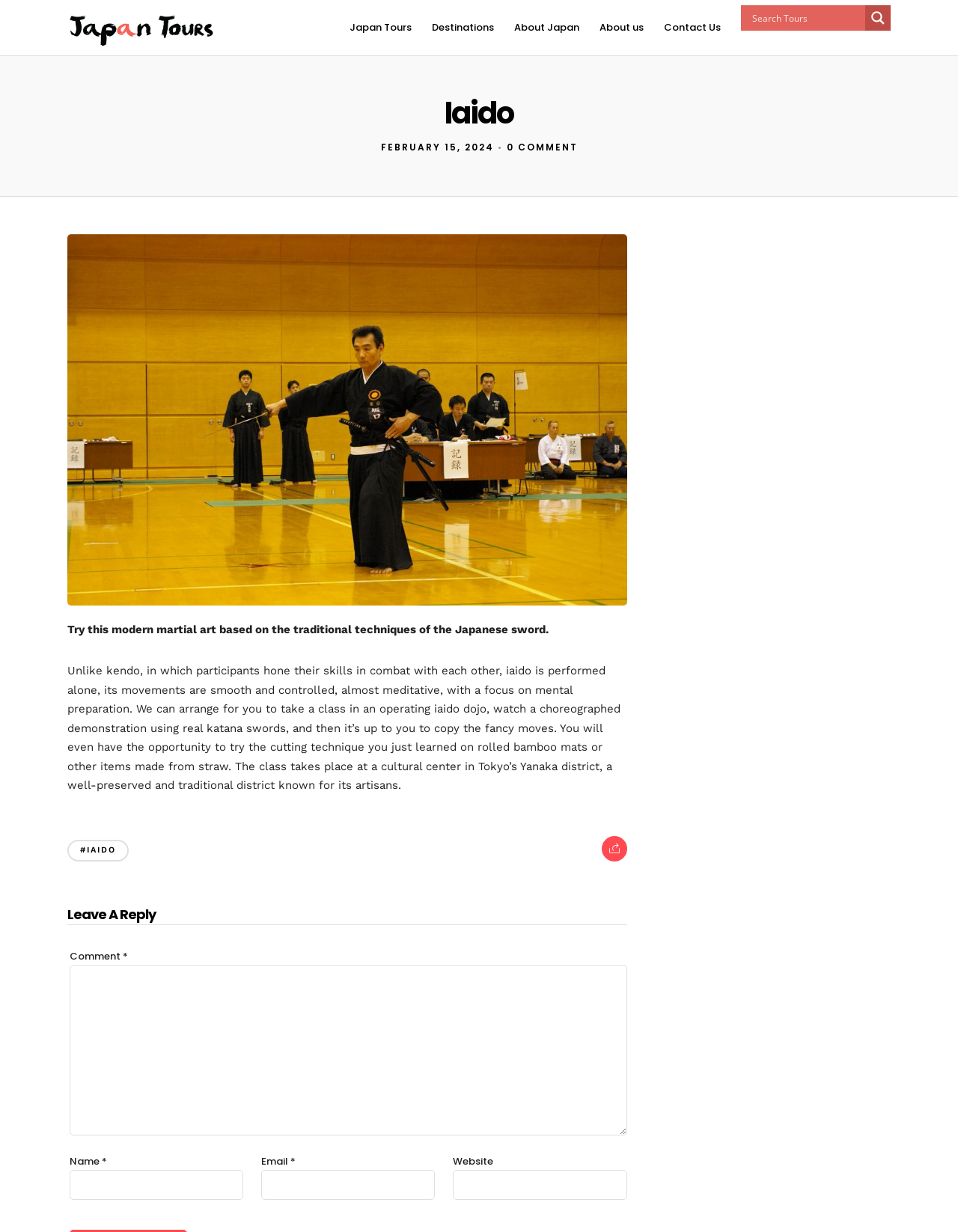Find the bounding box coordinates of the area that needs to be clicked in order to achieve the following instruction: "Learn about Iaido". The coordinates should be specified as four float numbers between 0 and 1, i.e., [left, top, right, bottom].

[0.25, 0.076, 0.75, 0.108]